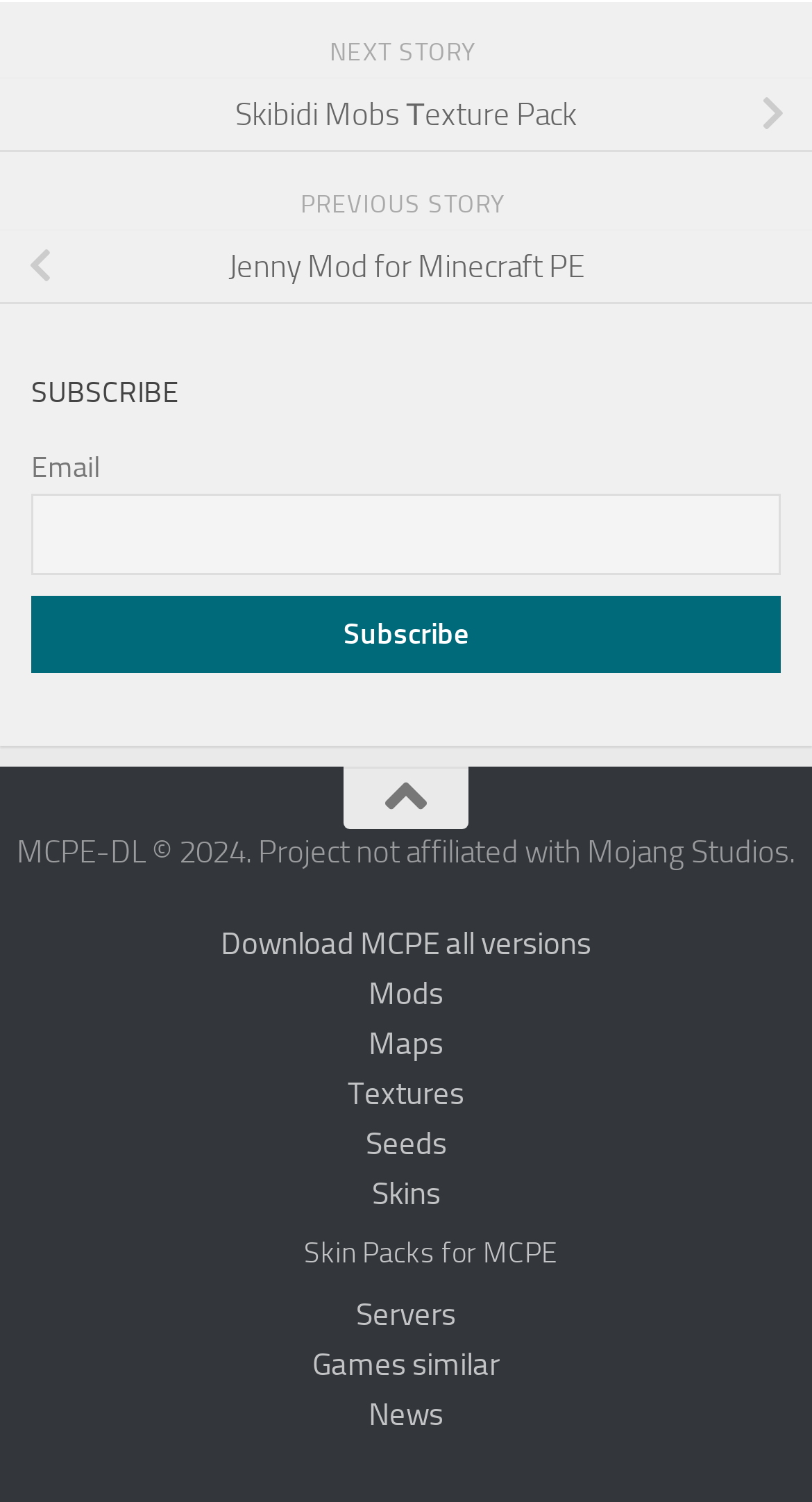Please identify the bounding box coordinates of the clickable area that will fulfill the following instruction: "Check the news". The coordinates should be in the format of four float numbers between 0 and 1, i.e., [left, top, right, bottom].

[0.0, 0.925, 1.0, 0.958]